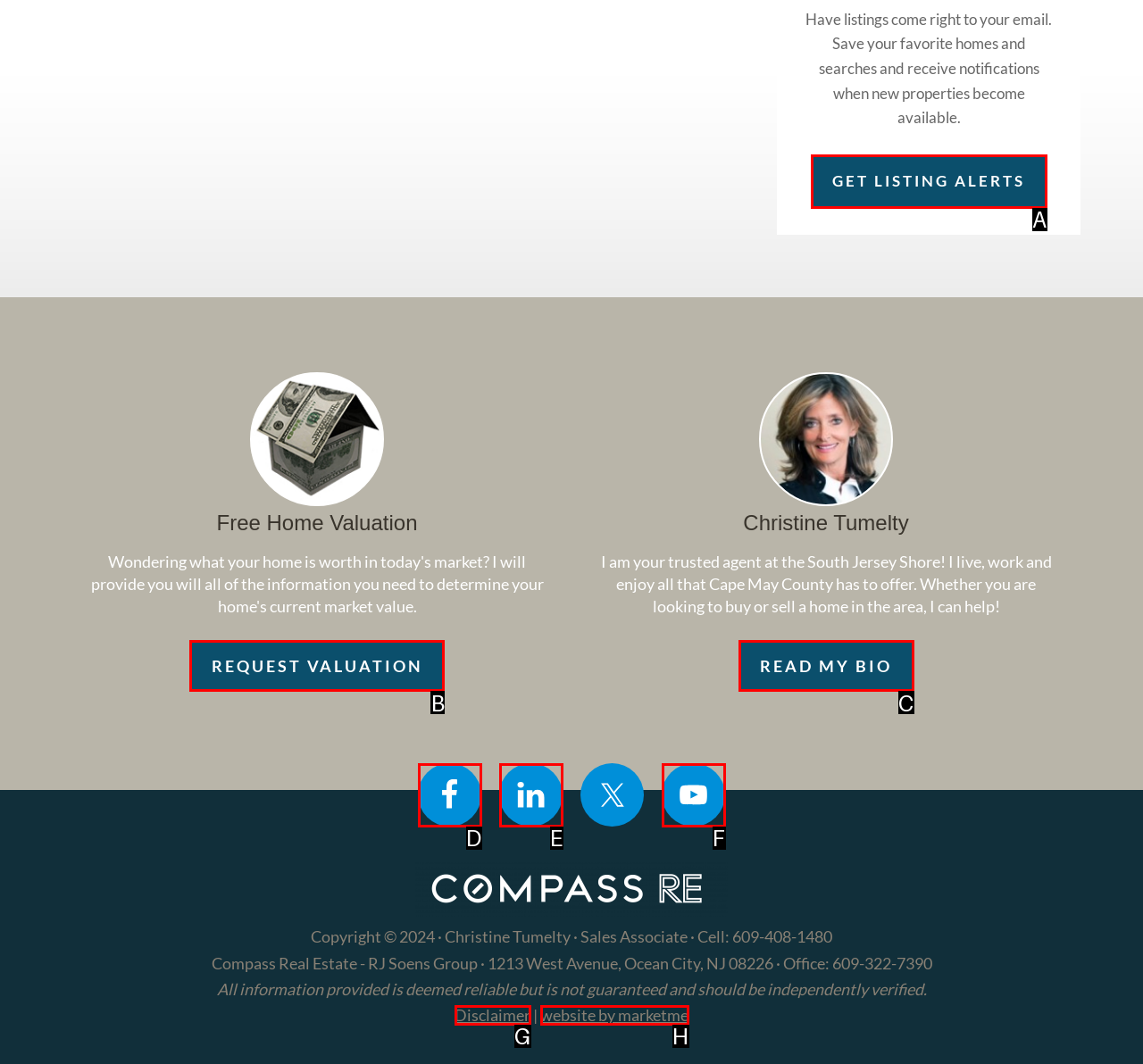Show which HTML element I need to click to perform this task: Request valuation Answer with the letter of the correct choice.

B